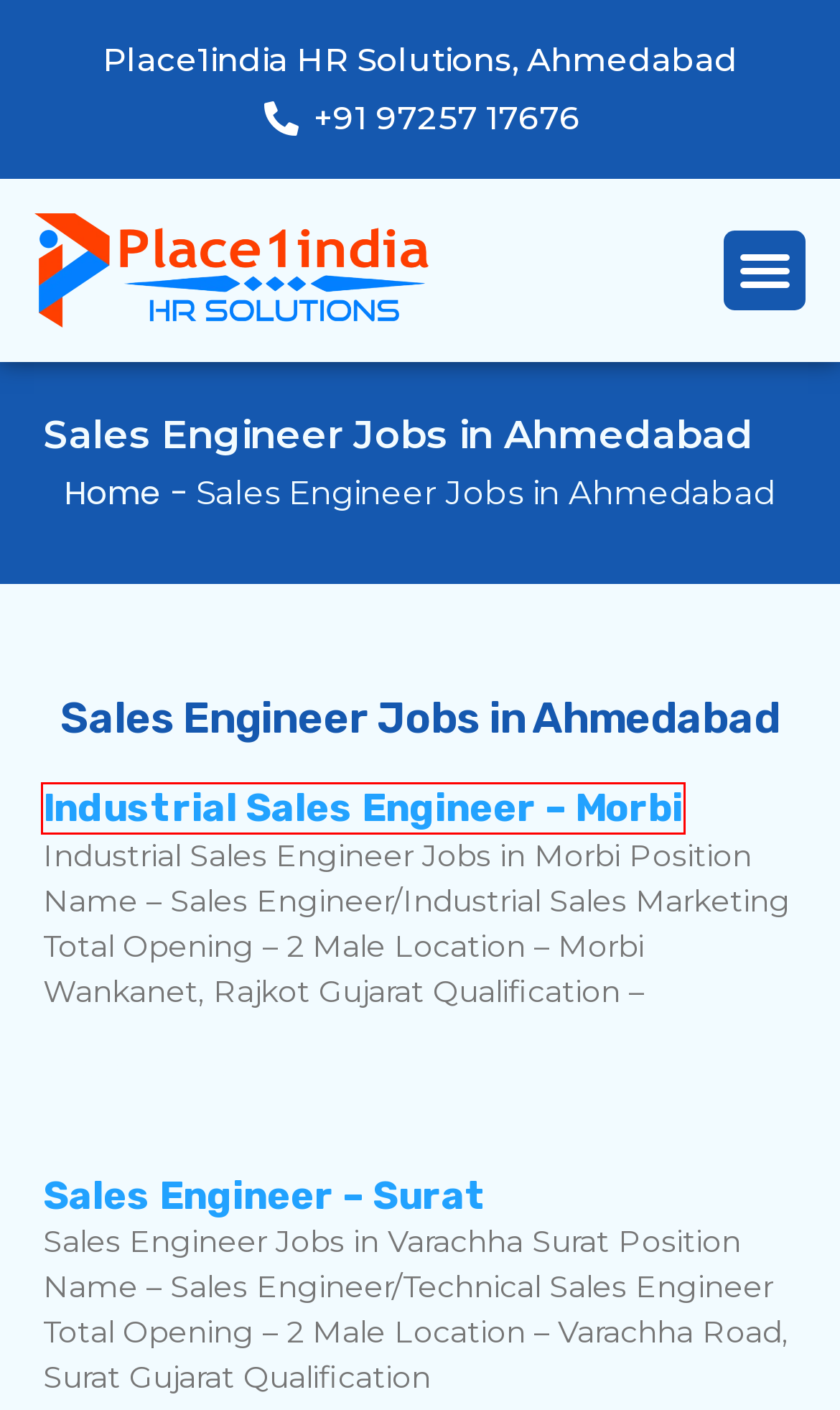You have received a screenshot of a webpage with a red bounding box indicating a UI element. Please determine the most fitting webpage description that matches the new webpage after clicking on the indicated element. The choices are:
A. Payroll Outsourcing Services in Ahmedabad - Place1india.com
B. Sales Engineer Jobs in Satellite Ahmedabad - Place1india.com
C. Website Designing and Development Company in Ahmedabad, Gujarat, India
D. Outsourcing Manpower Supply Agencies in Ahmedabad
E. Marketing Engineer Jobs in Vatva Ahmedabad - Place1india.com
F. Sales Engineer Jobs in Morbi Gujarat - Place1india.com
G. Sales Engineer Jobs in Varachha Surat - Place1india.com
H. Industrial Sales Engineer Jobs in Morbi - Place1india.com

H